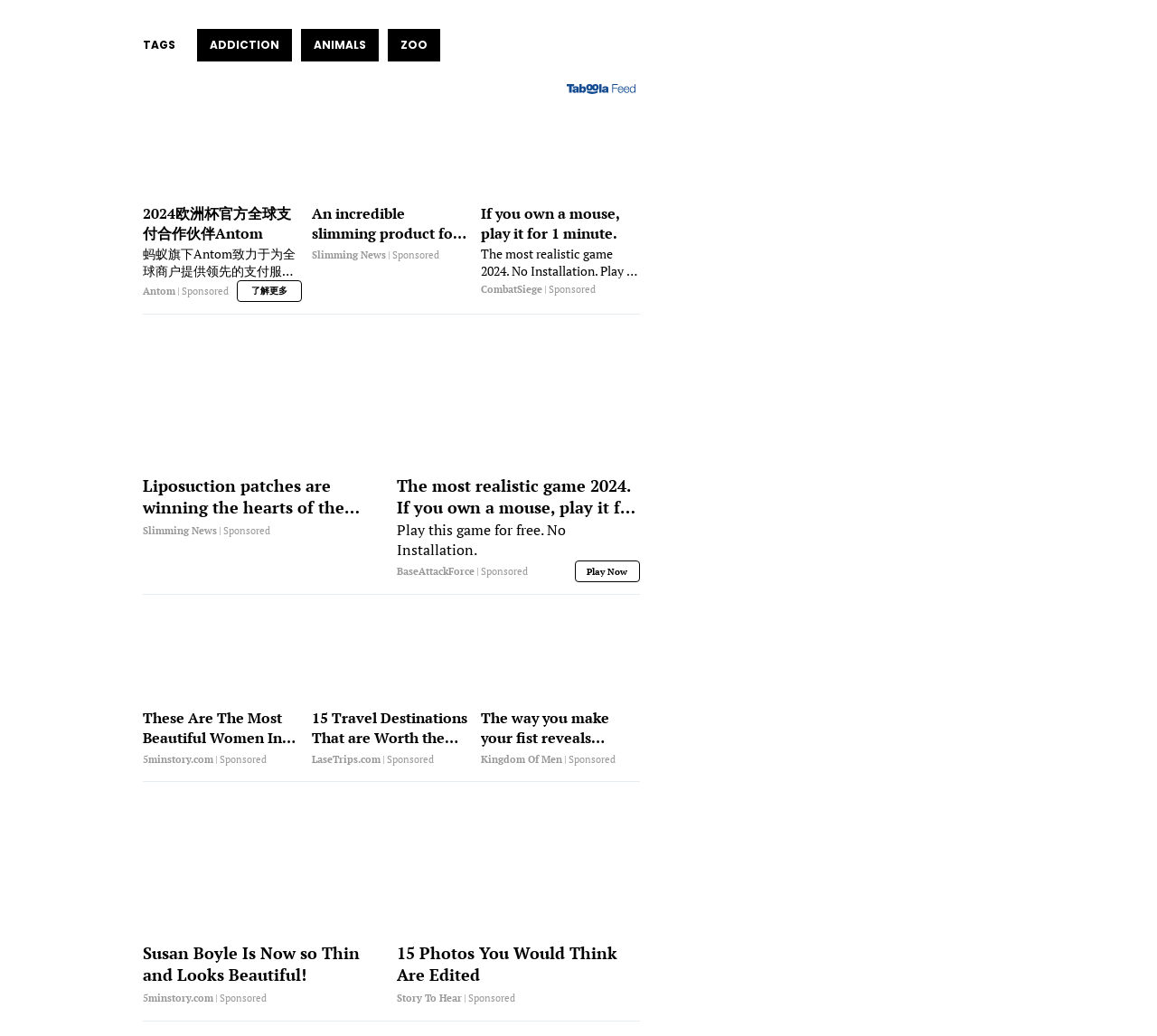Locate the bounding box coordinates of the element's region that should be clicked to carry out the following instruction: "Click the 'ADDICTION' link". The coordinates need to be four float numbers between 0 and 1, i.e., [left, top, right, bottom].

[0.17, 0.028, 0.252, 0.059]